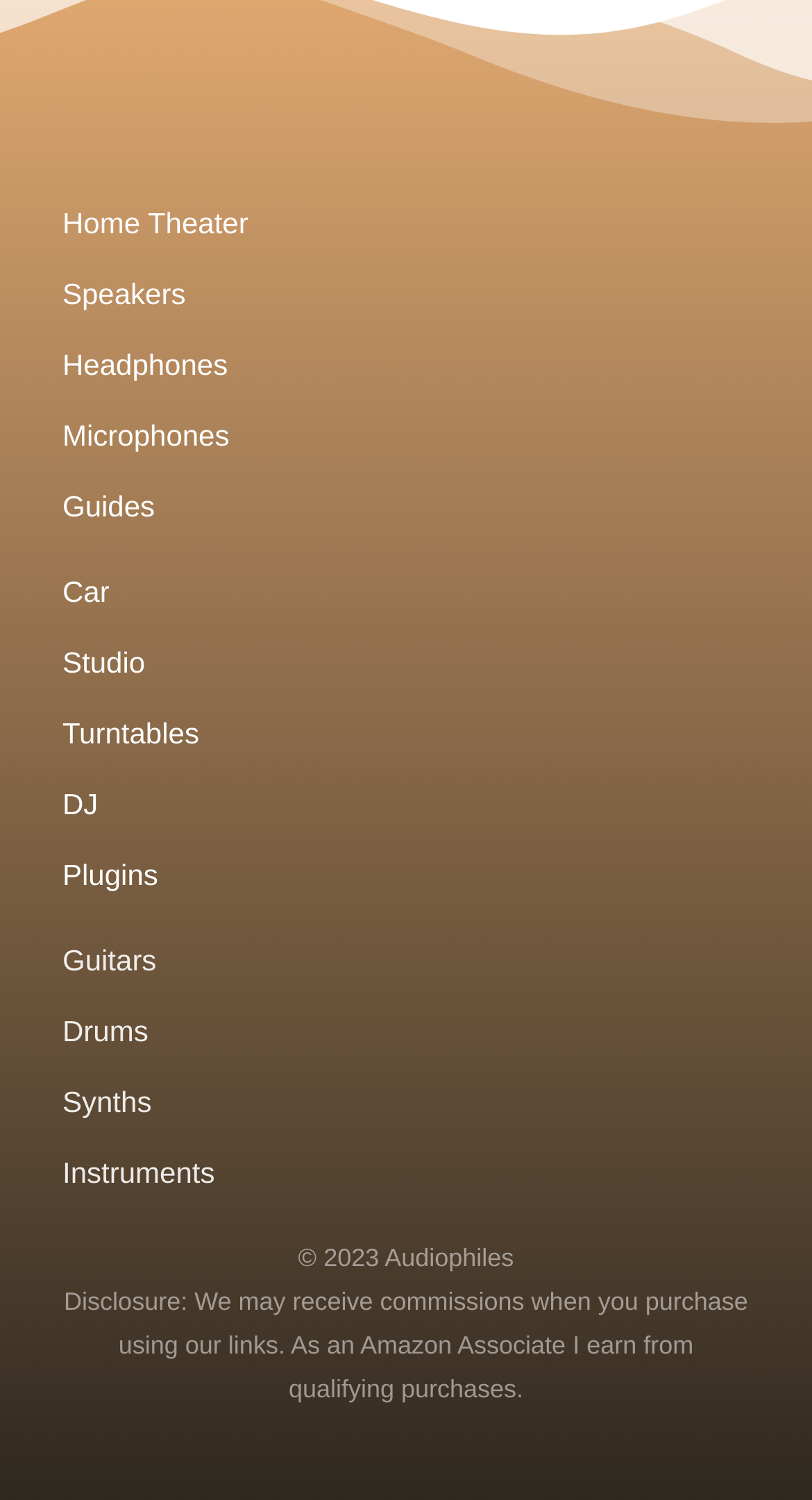Please respond in a single word or phrase: 
What is the category above 'Guitars'?

Synths